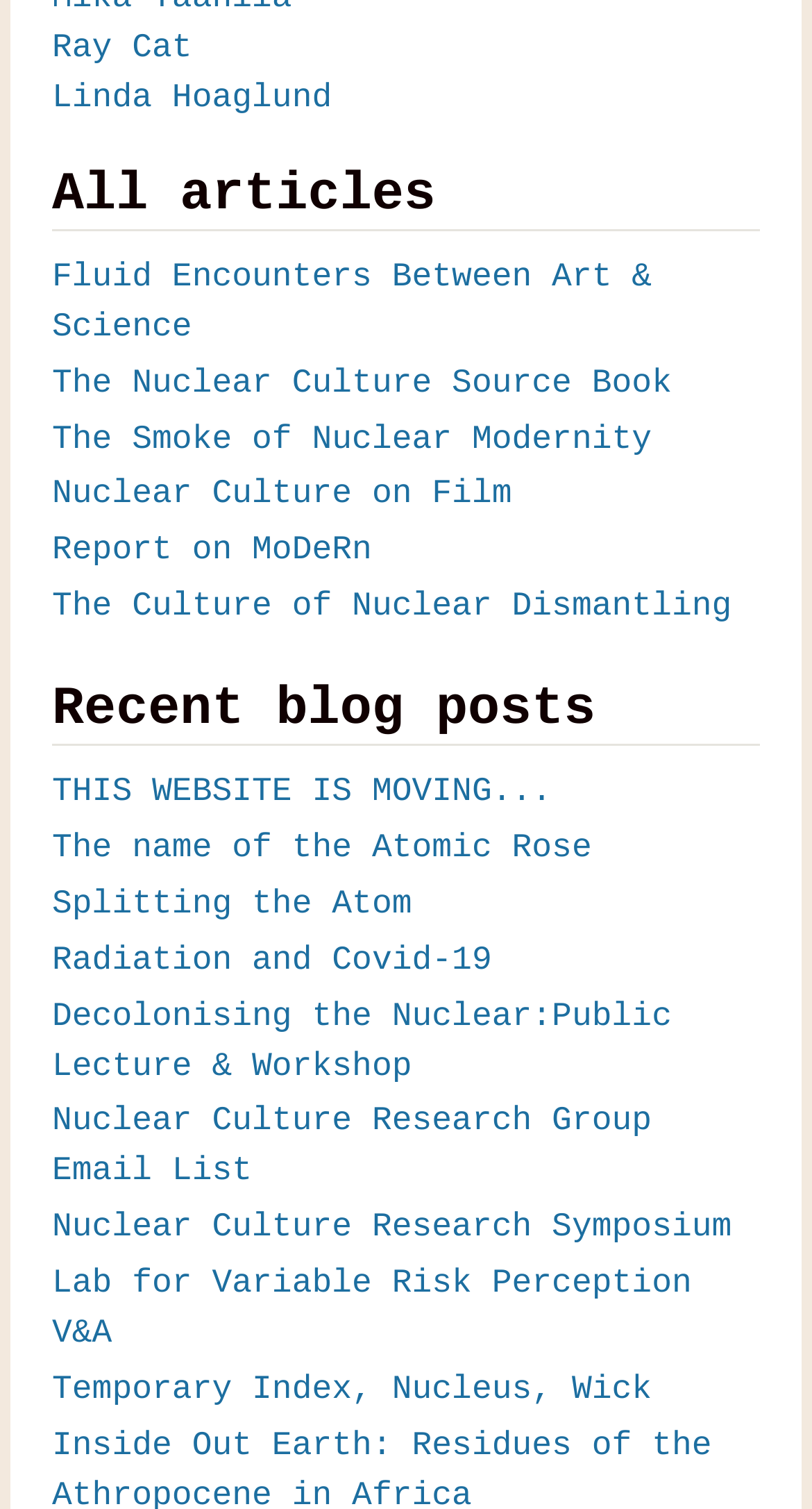Use a single word or phrase to answer the question: How many links are under the 'All articles' heading?

17